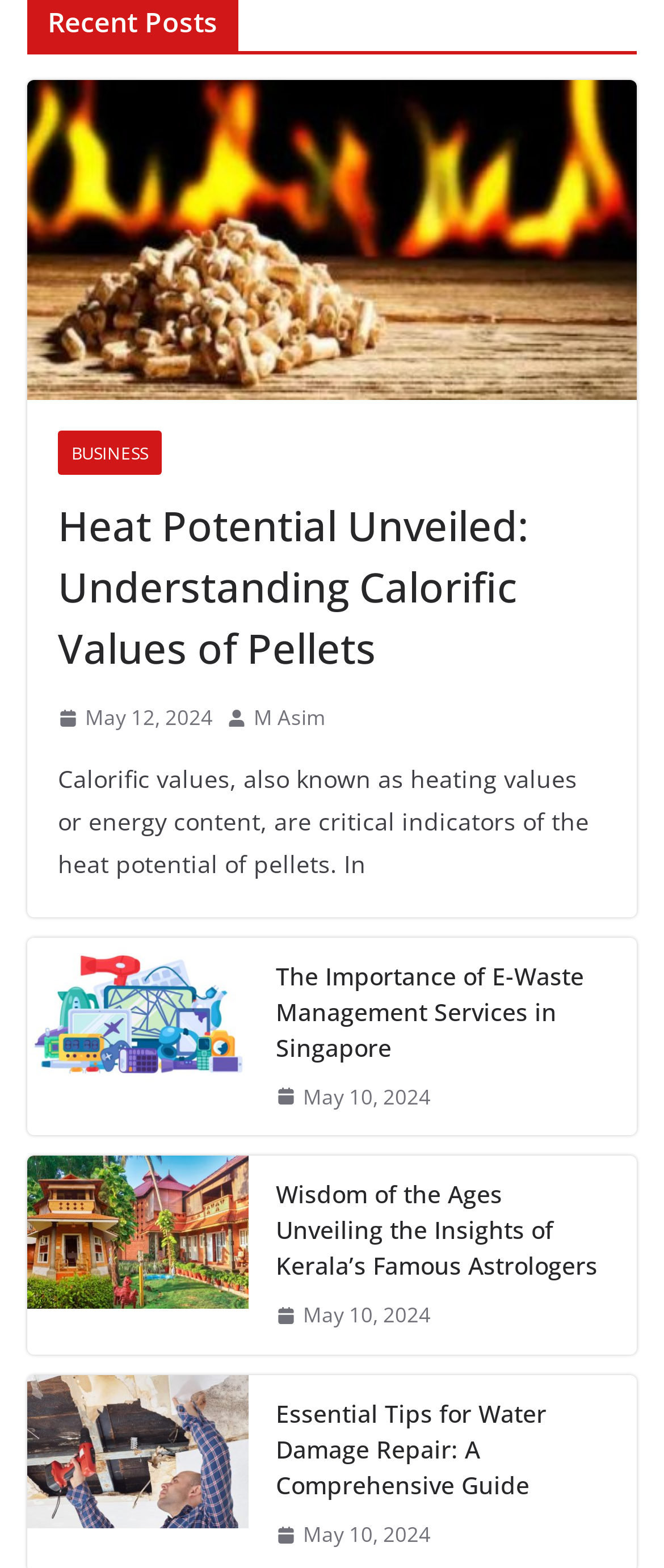Answer in one word or a short phrase: 
What is the topic of the second article?

E-Waste Management Services in Singapore